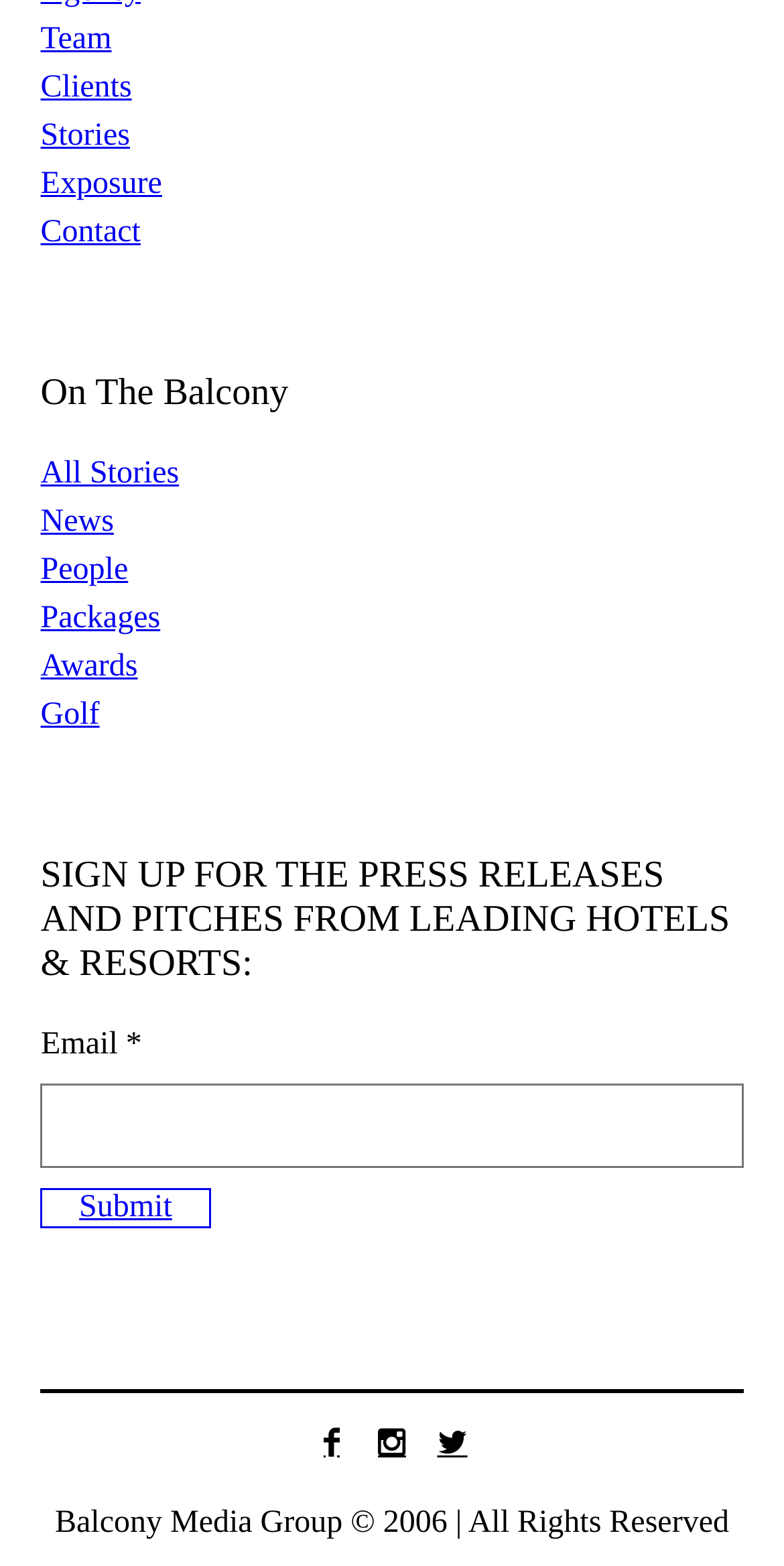Please identify the bounding box coordinates of the area that needs to be clicked to fulfill the following instruction: "Click on the 'Team' link."

[0.052, 0.014, 0.142, 0.036]